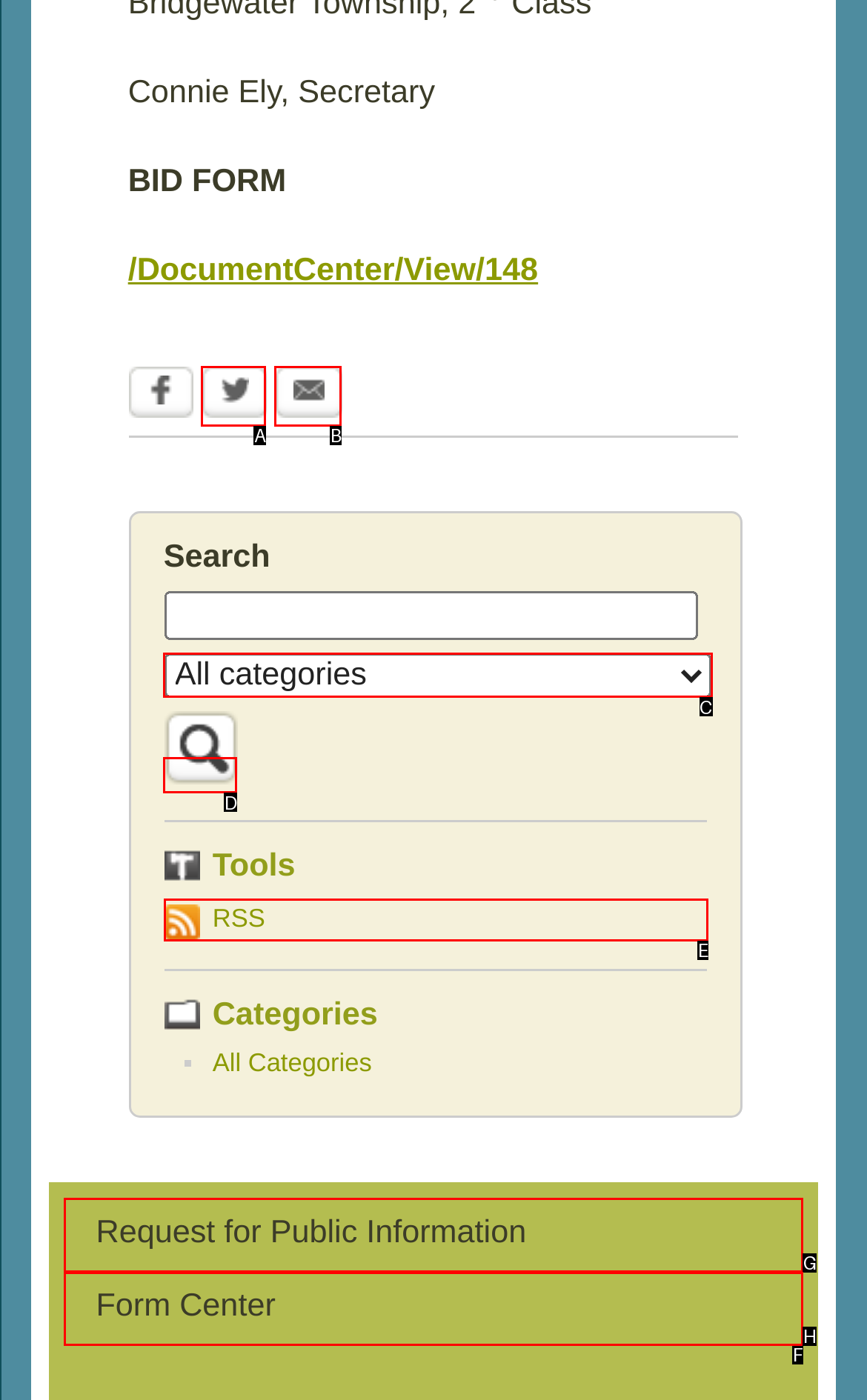Given the task: Click on RSS link, tell me which HTML element to click on.
Answer with the letter of the correct option from the given choices.

E